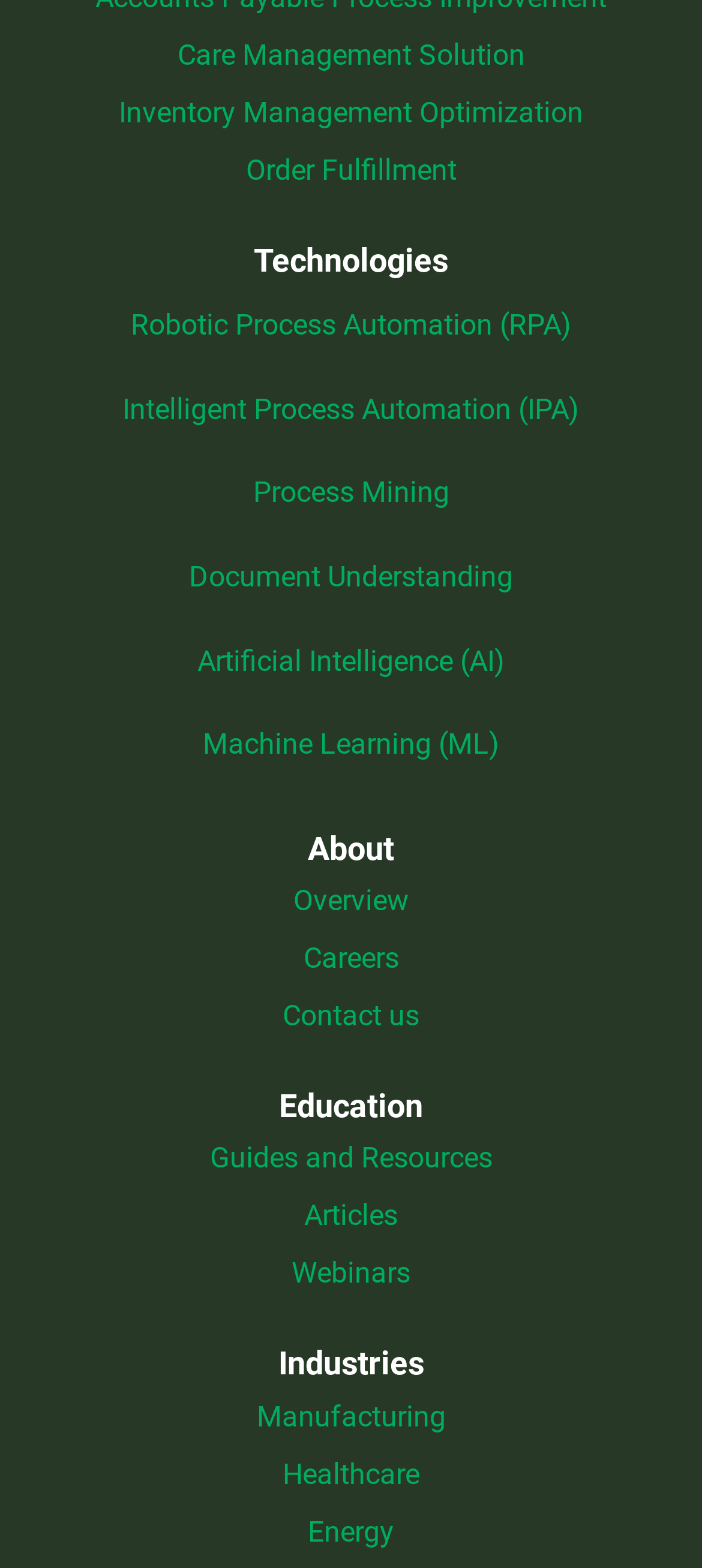Show the bounding box coordinates of the element that should be clicked to complete the task: "Discover Healthcare industry solutions".

[0.403, 0.929, 0.597, 0.951]